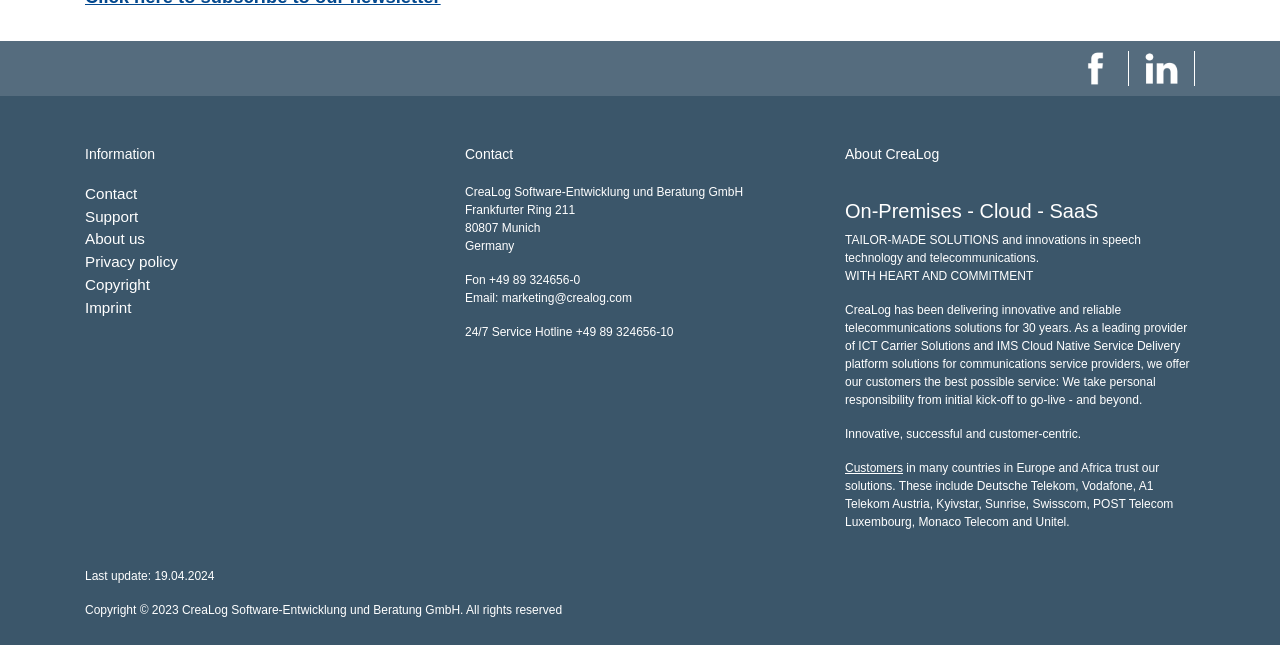Locate the bounding box coordinates of the element's region that should be clicked to carry out the following instruction: "Click on About us". The coordinates need to be four float numbers between 0 and 1, i.e., [left, top, right, bottom].

[0.066, 0.357, 0.113, 0.384]